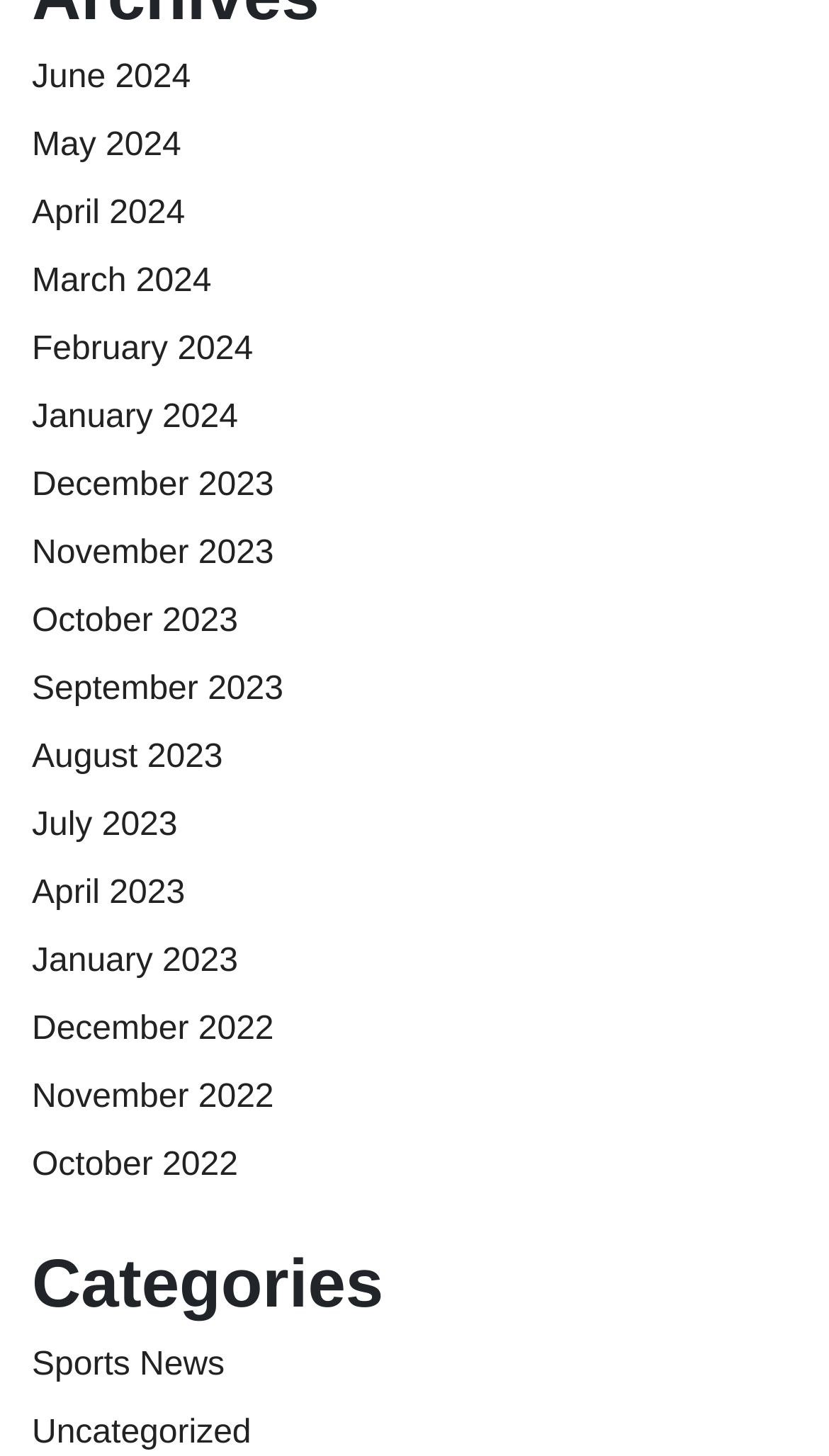Give a one-word or short phrase answer to this question: 
How many categories are listed?

2